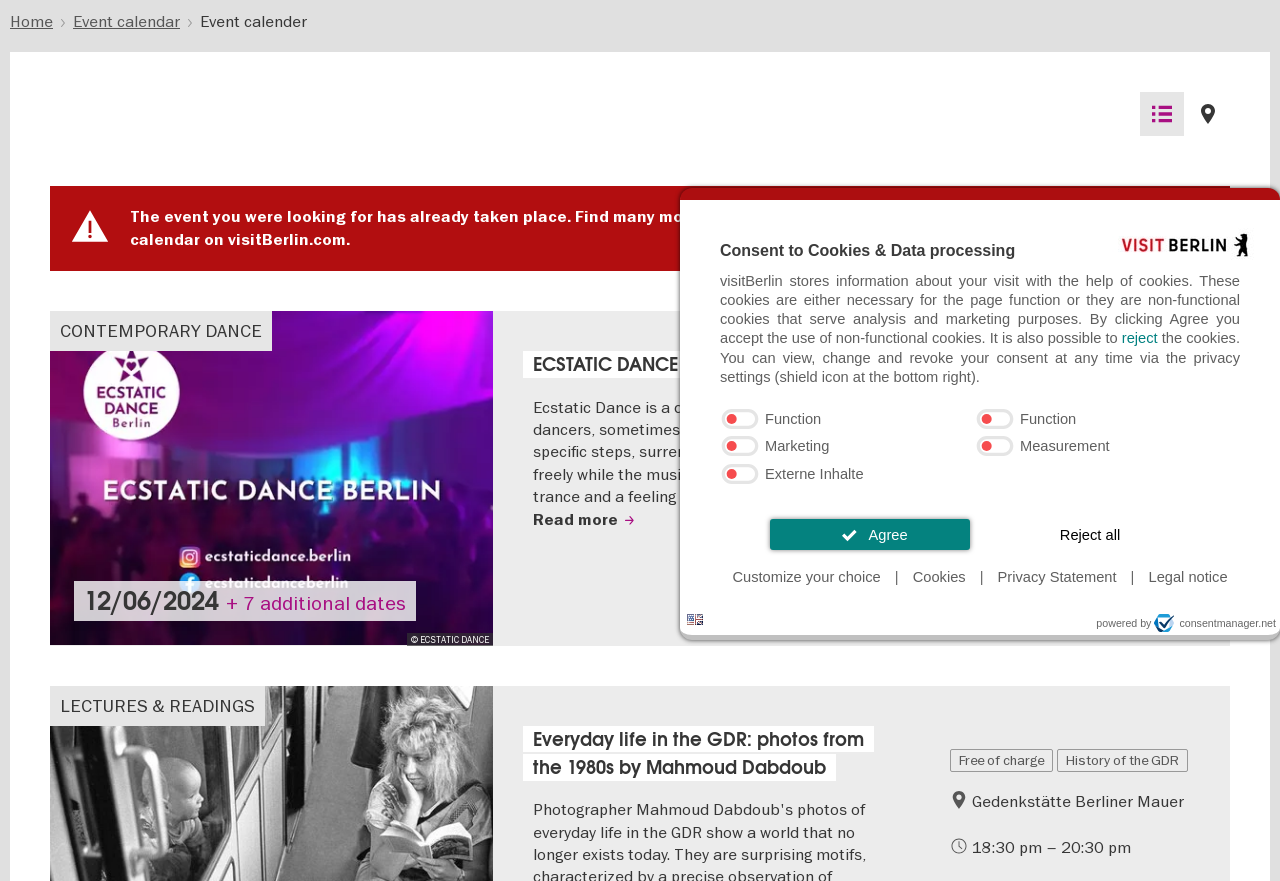Extract the bounding box coordinates for the described element: "aria-label="Purpose: Function"". The coordinates should be represented as four float numbers between 0 and 1: [left, top, right, bottom].

[0.562, 0.464, 0.594, 0.483]